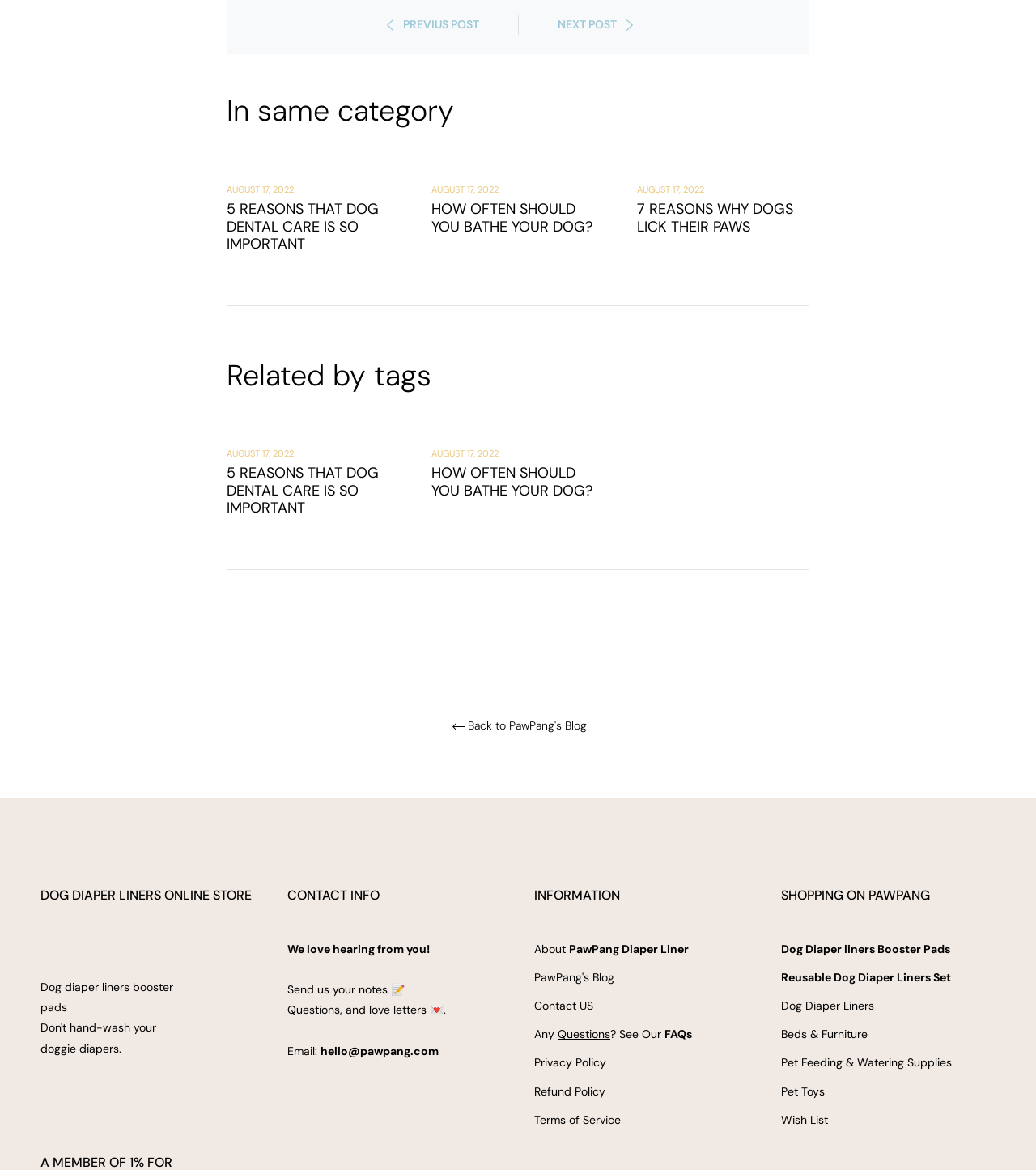Bounding box coordinates are specified in the format (top-left x, top-left y, bottom-right x, bottom-right y). All values are floating point numbers bounded between 0 and 1. Please provide the bounding box coordinate of the region this sentence describes: hello@pawpang.com

[0.309, 0.892, 0.423, 0.904]